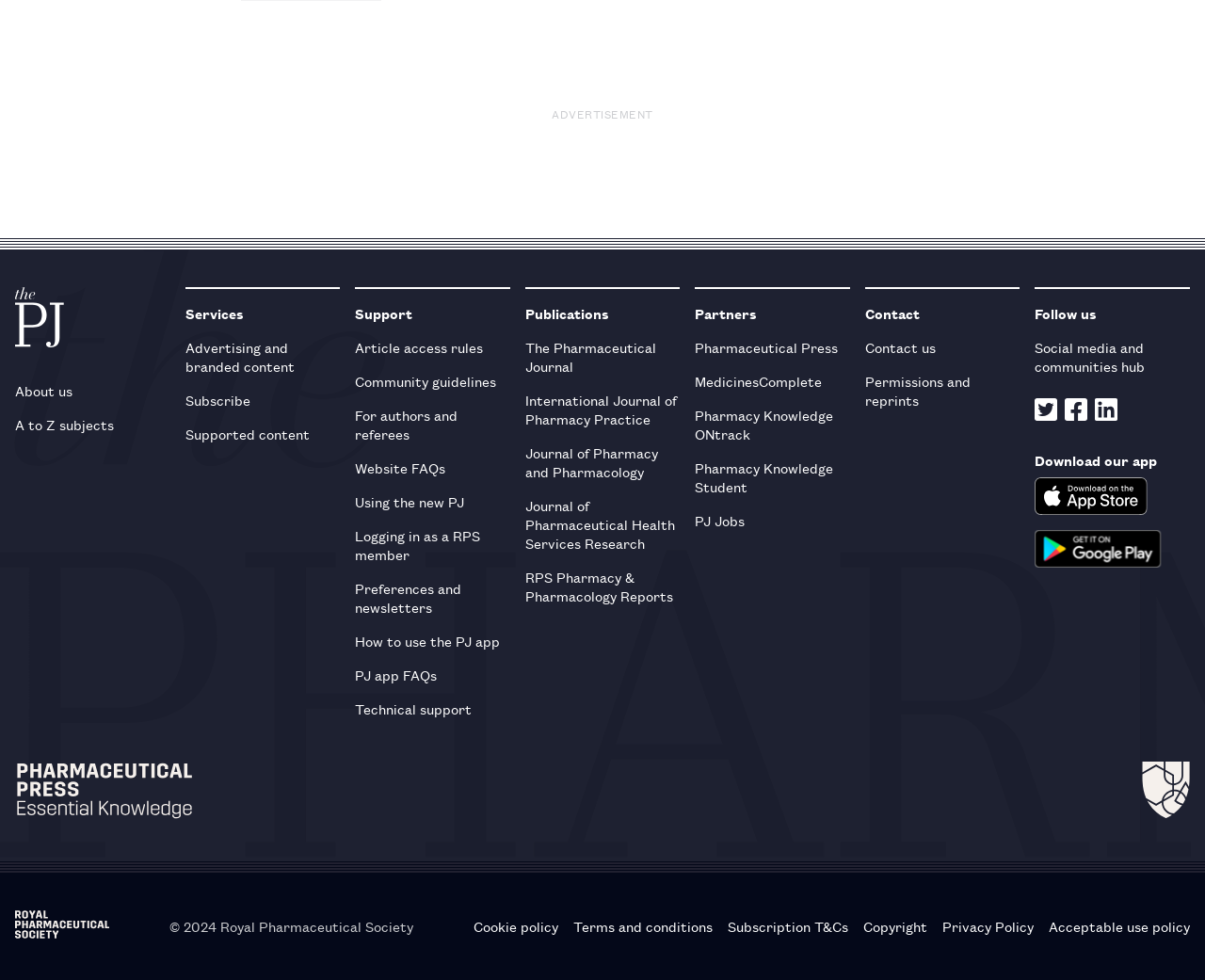Identify the bounding box coordinates of the clickable region to carry out the given instruction: "View the Contact us page".

[0.718, 0.337, 0.846, 0.371]